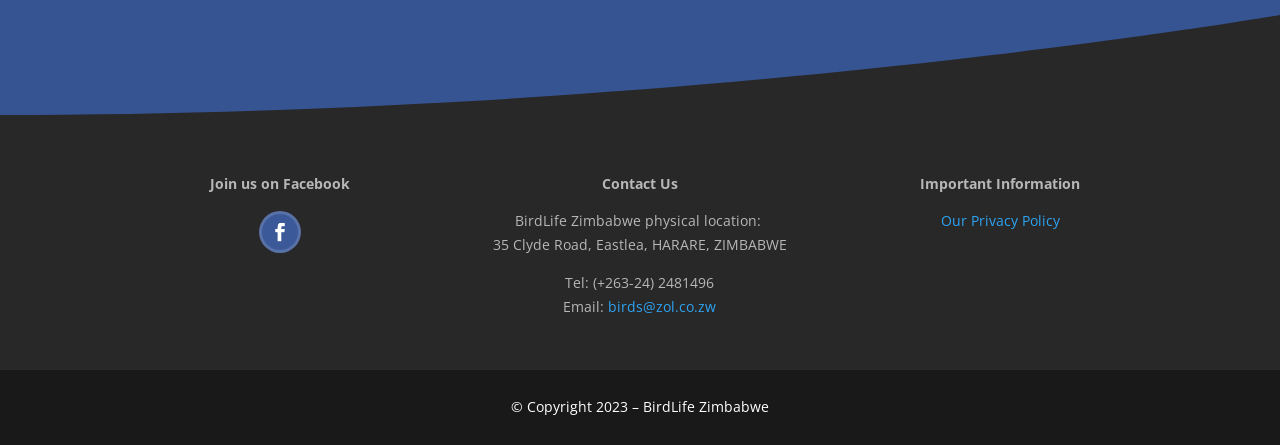What social media platform is BirdLife Zimbabwe on?
Please respond to the question with a detailed and informative answer.

I found the social media platform of BirdLife Zimbabwe by looking at the StaticText element with the text 'Join us on Facebook' and then extracting the platform name from the text.